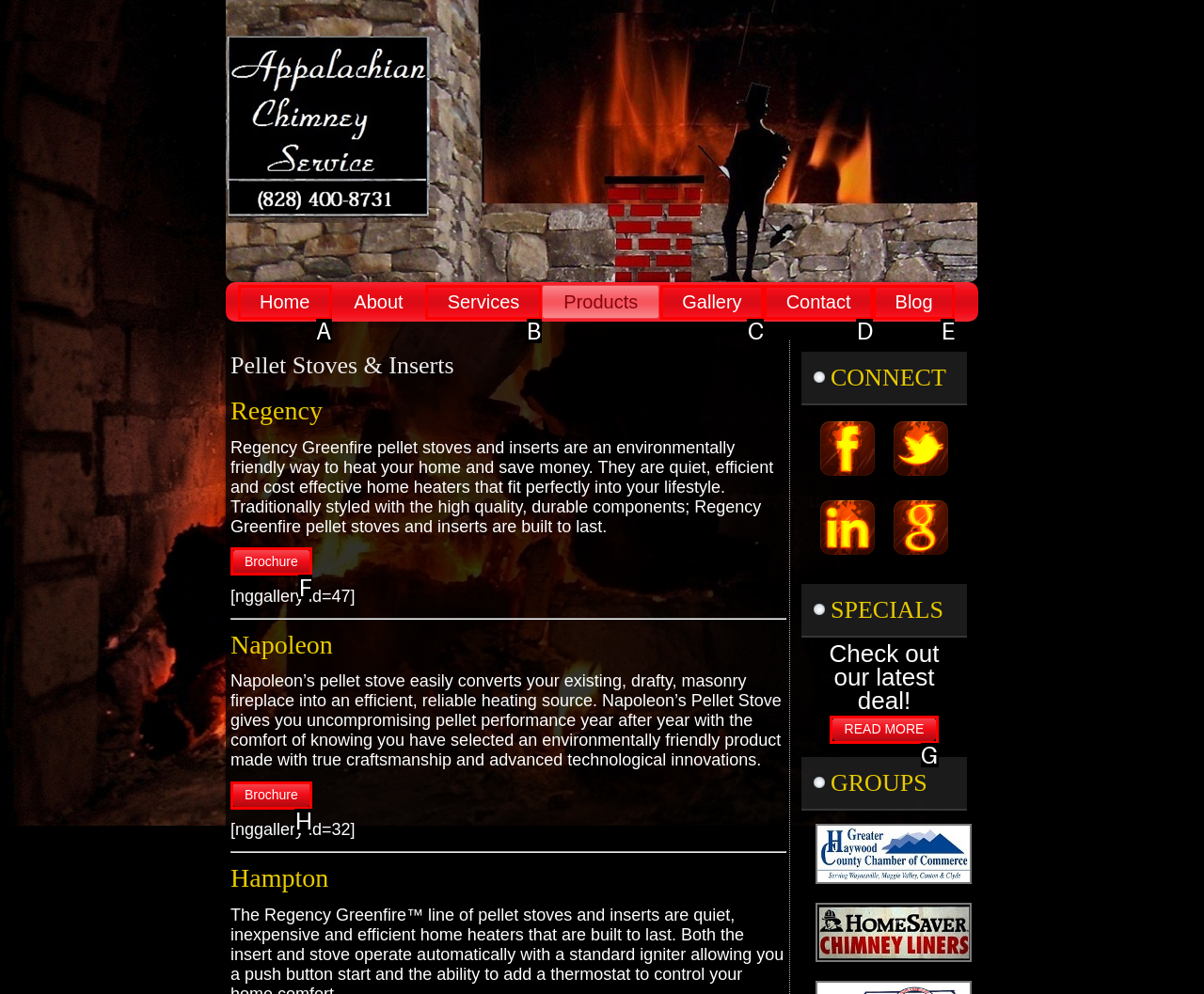Identify the HTML element that best matches the description: READ MORE. Provide your answer by selecting the corresponding letter from the given options.

G